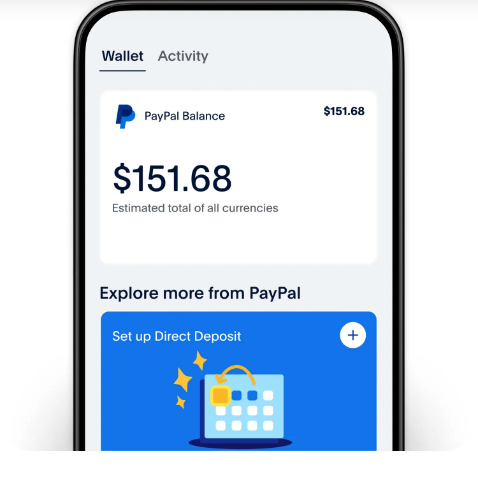Reply to the question with a single word or phrase:
What is the title of the section below the balance?

Explore more from PayPal